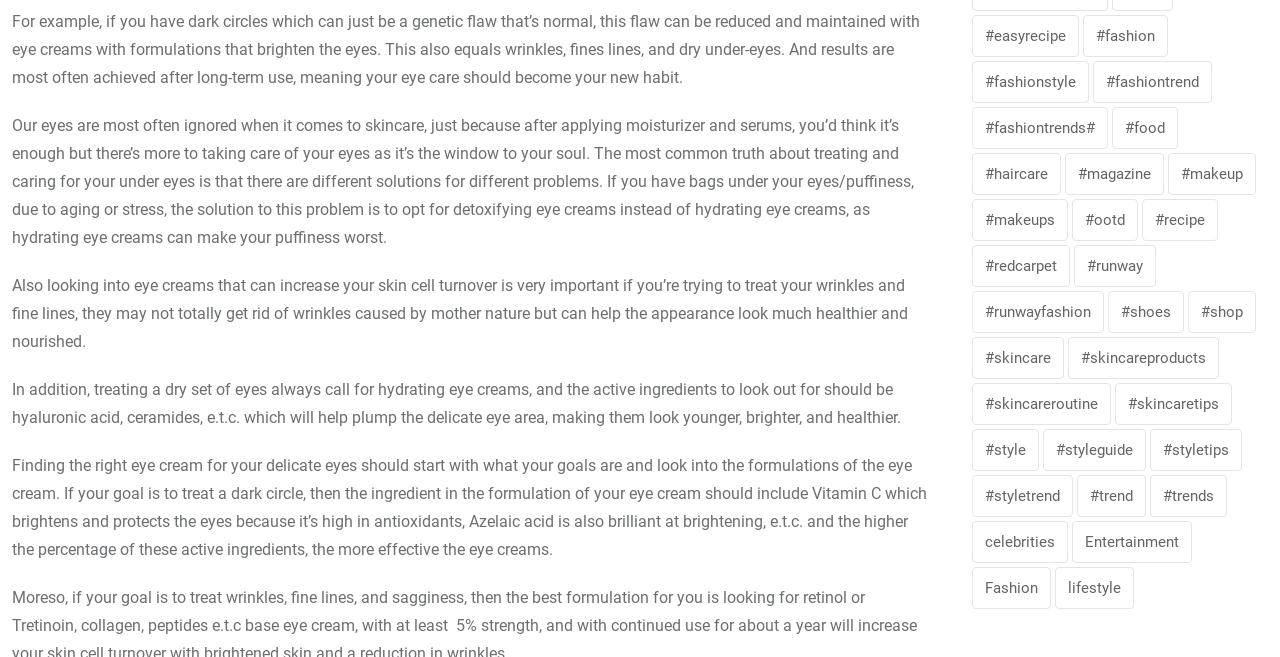Please specify the bounding box coordinates of the clickable region necessary for completing the following instruction: "Learn about skincare". The coordinates must consist of four float numbers between 0 and 1, i.e., [left, top, right, bottom].

[0.759, 0.512, 0.831, 0.576]